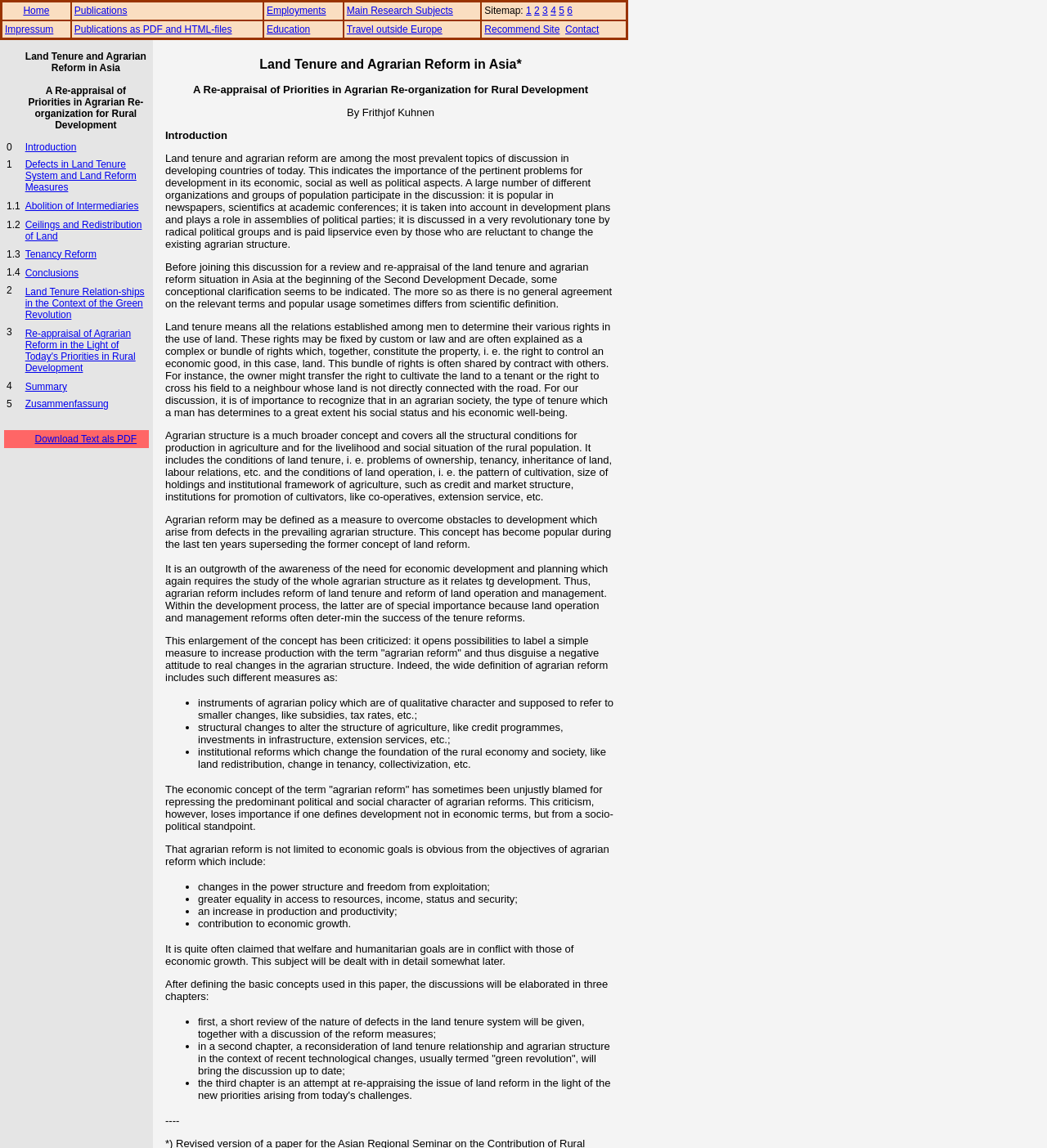Respond to the following question using a concise word or phrase: 
How many links are there in the first row of the table?

5